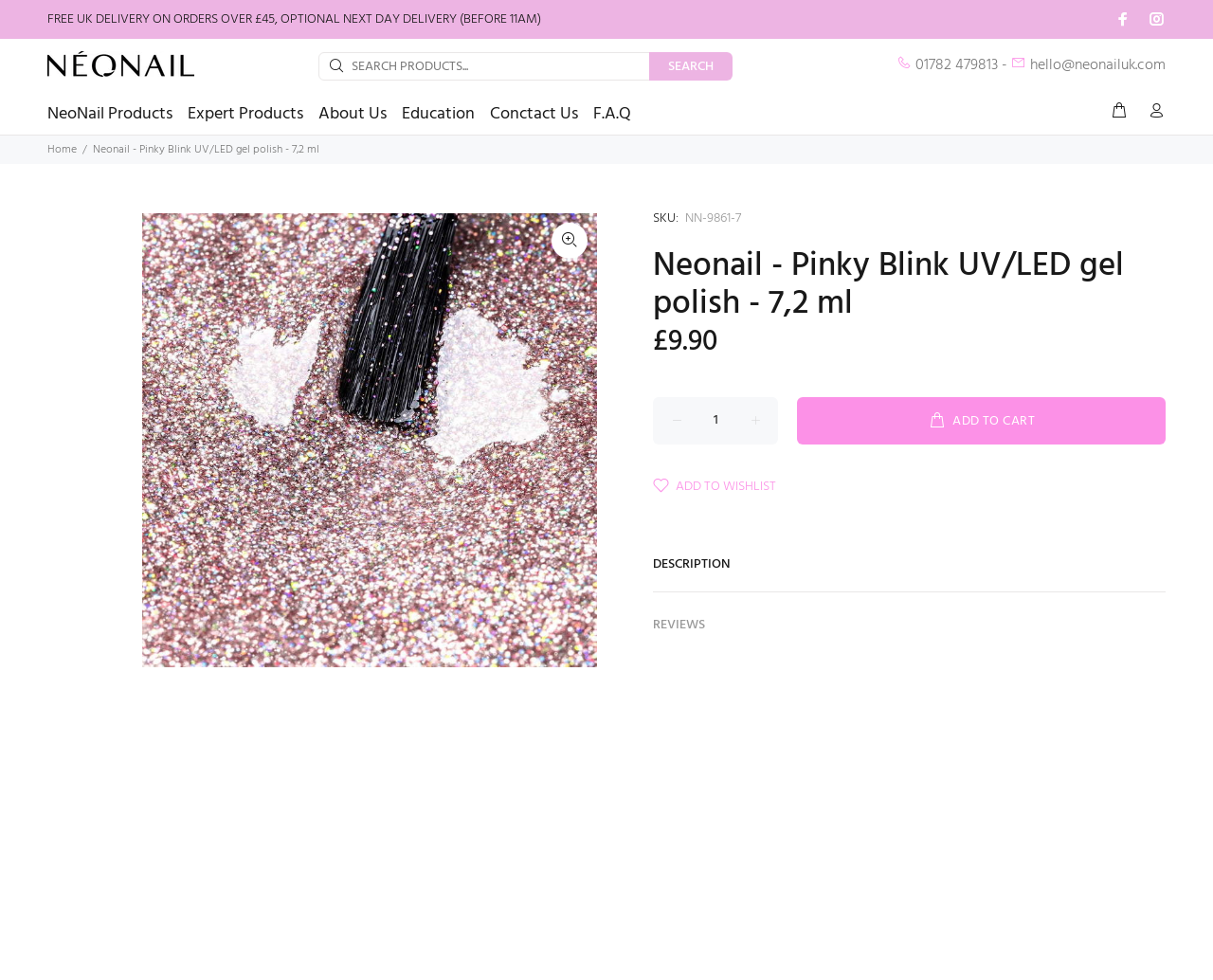Please provide a brief answer to the following inquiry using a single word or phrase:
What is the price of this product?

£9.90